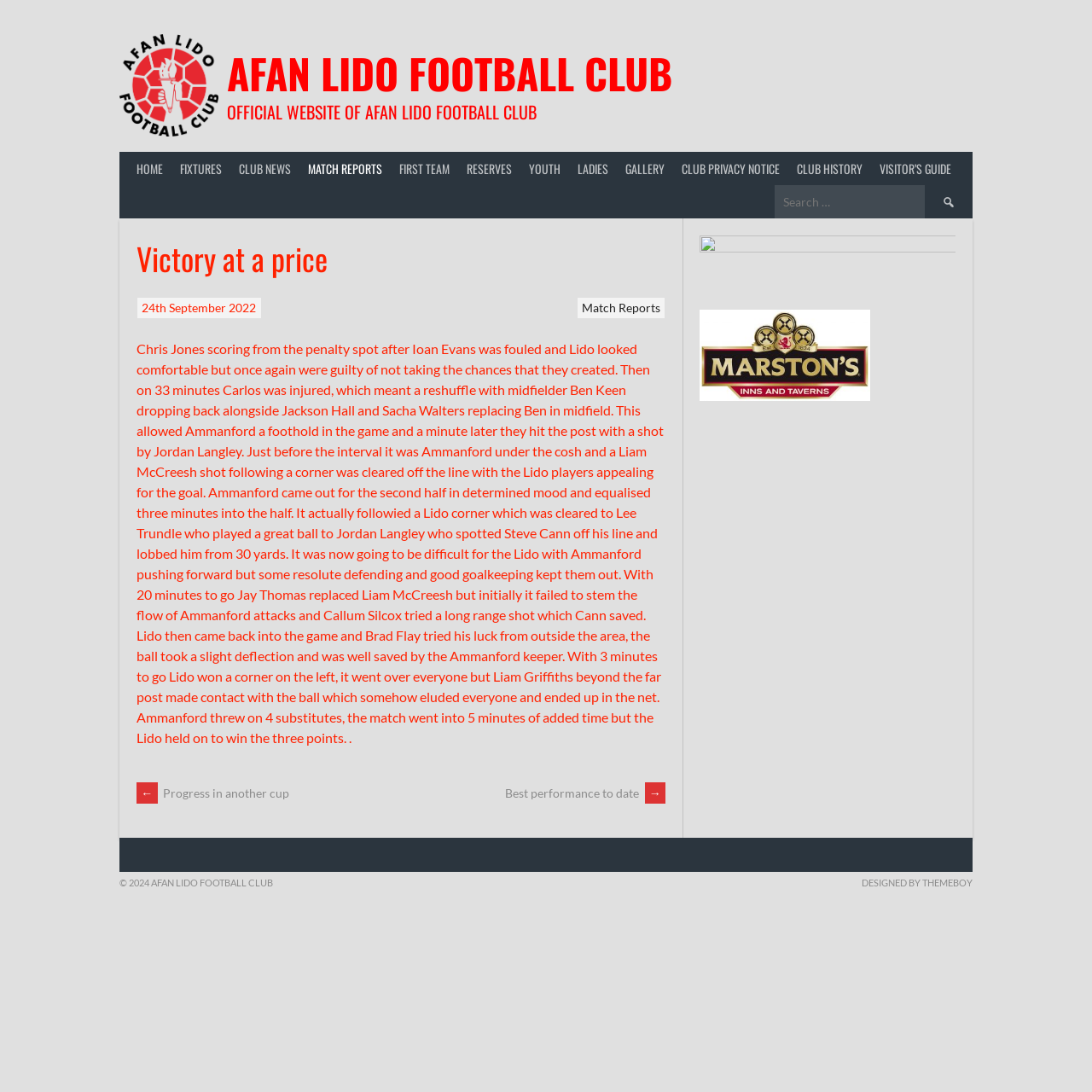What is the name of the football club?
Look at the image and answer with only one word or phrase.

Afan Lido Football Club